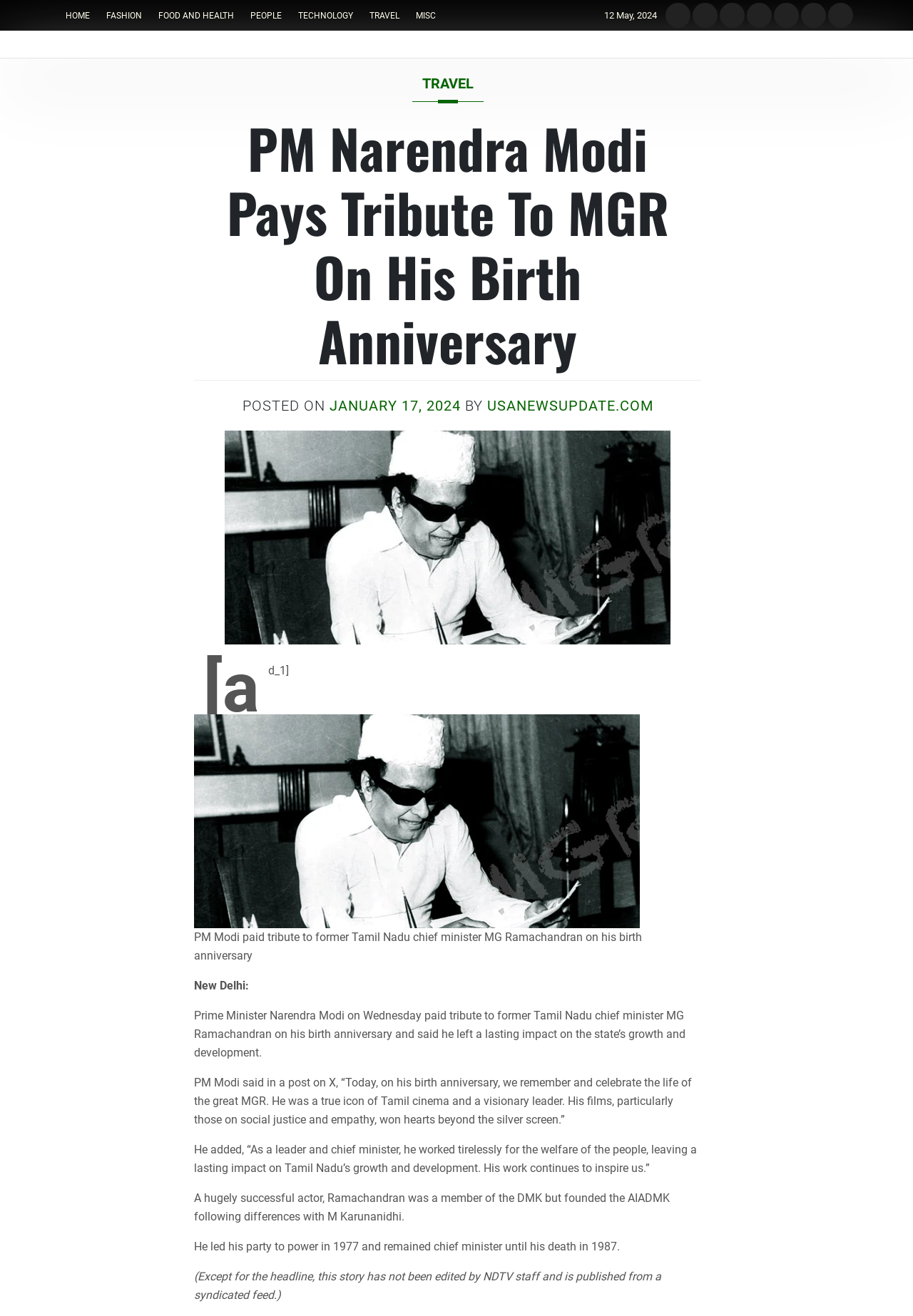What is the name of the platform where PM Modi posted a tribute?
Kindly offer a comprehensive and detailed response to the question.

I found the name of the platform by reading the article content, specifically the sentence 'PM Modi said in a post on X, “Today, on his birth anniversary, we remember and celebrate the life of the great MGR.”'.